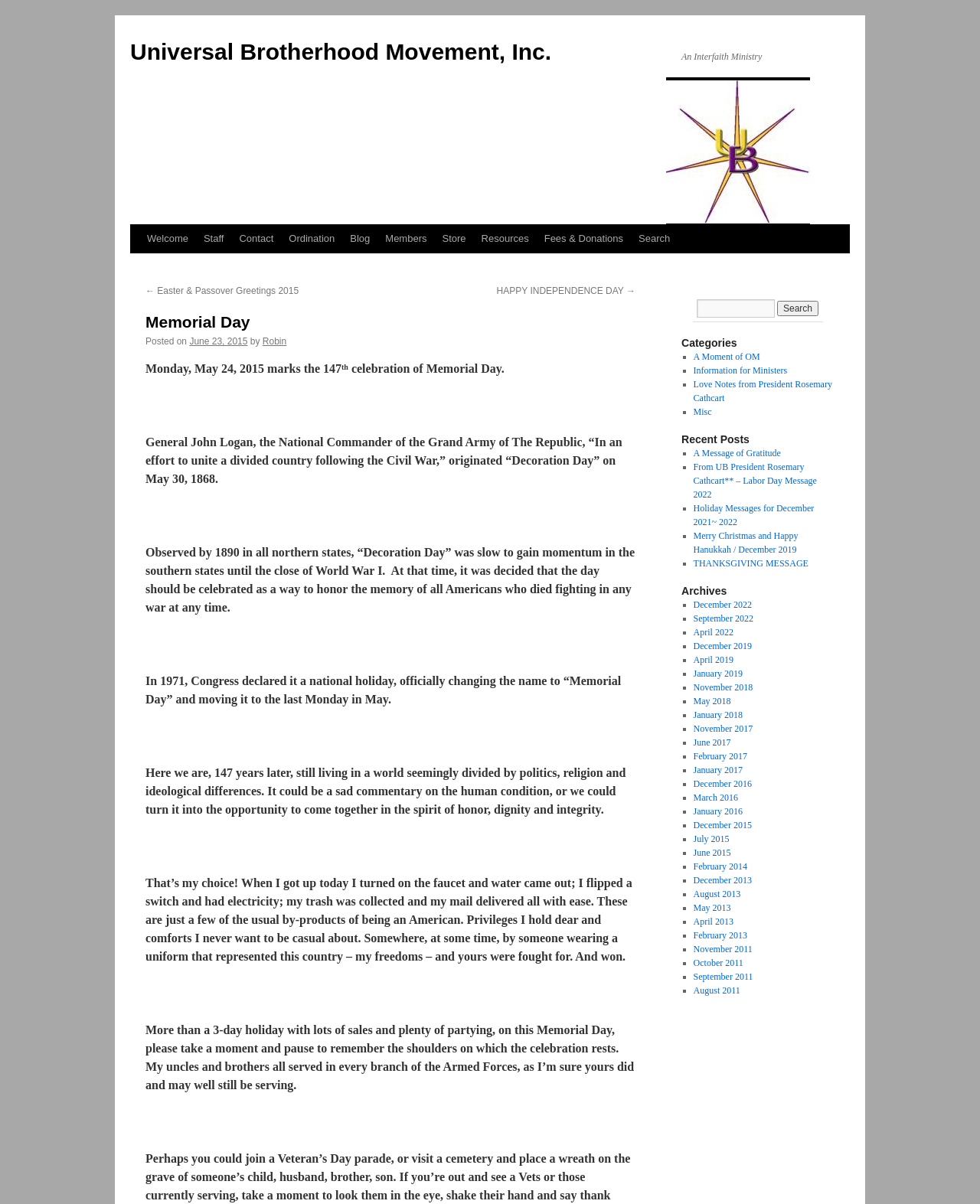Based on the image, please elaborate on the answer to the following question:
What is the category of the post 'A Message of Gratitude'?

The category of the post 'A Message of Gratitude' can be inferred from the link 'A Message of Gratitude' which is located under the category 'A Moment of OM' in the 'Recent Posts' section of the webpage.